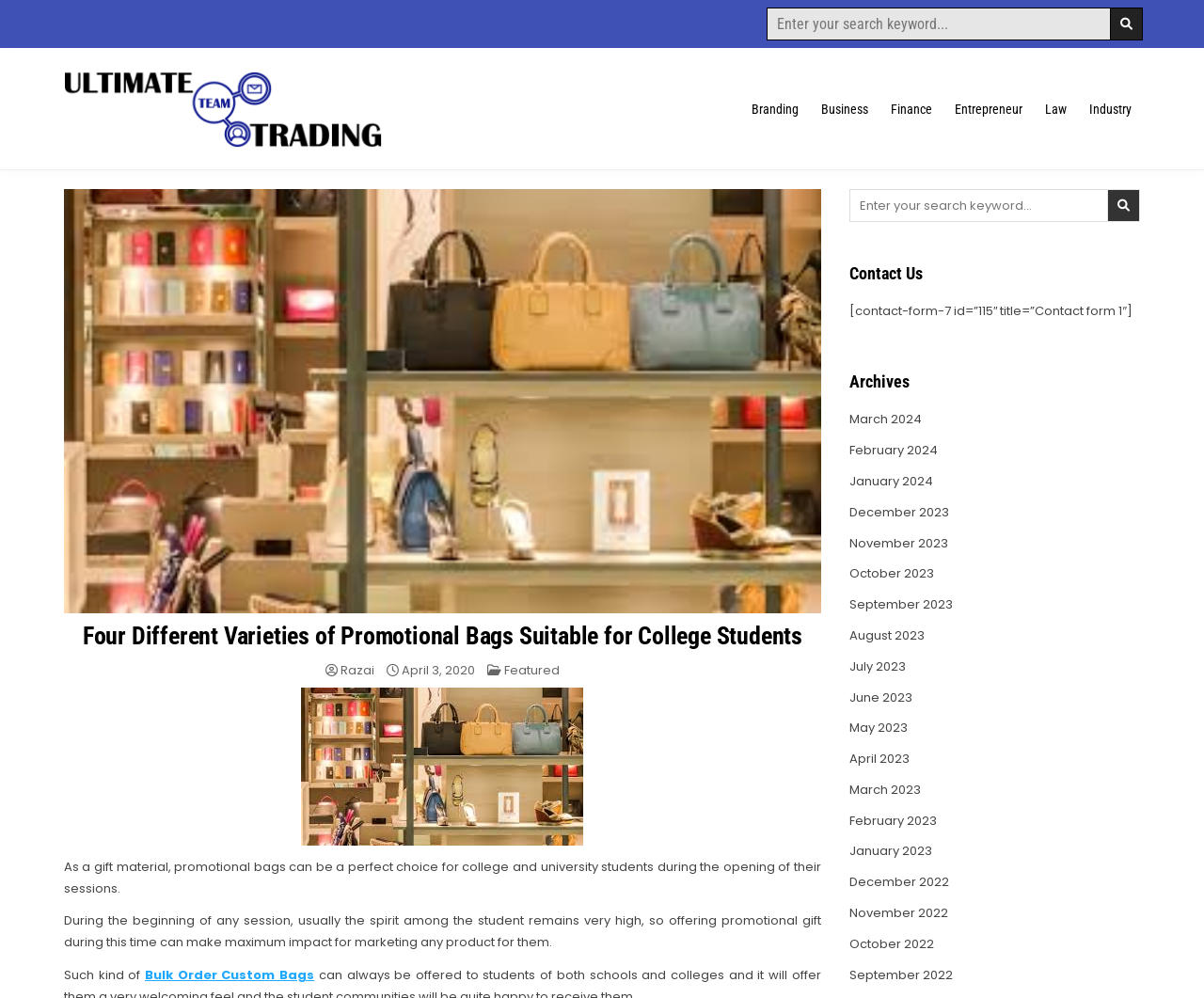Determine the bounding box for the UI element as described: "Ultimate Team Trading". The coordinates should be represented as four float numbers between 0 and 1, formatted as [left, top, right, bottom].

[0.051, 0.148, 0.277, 0.179]